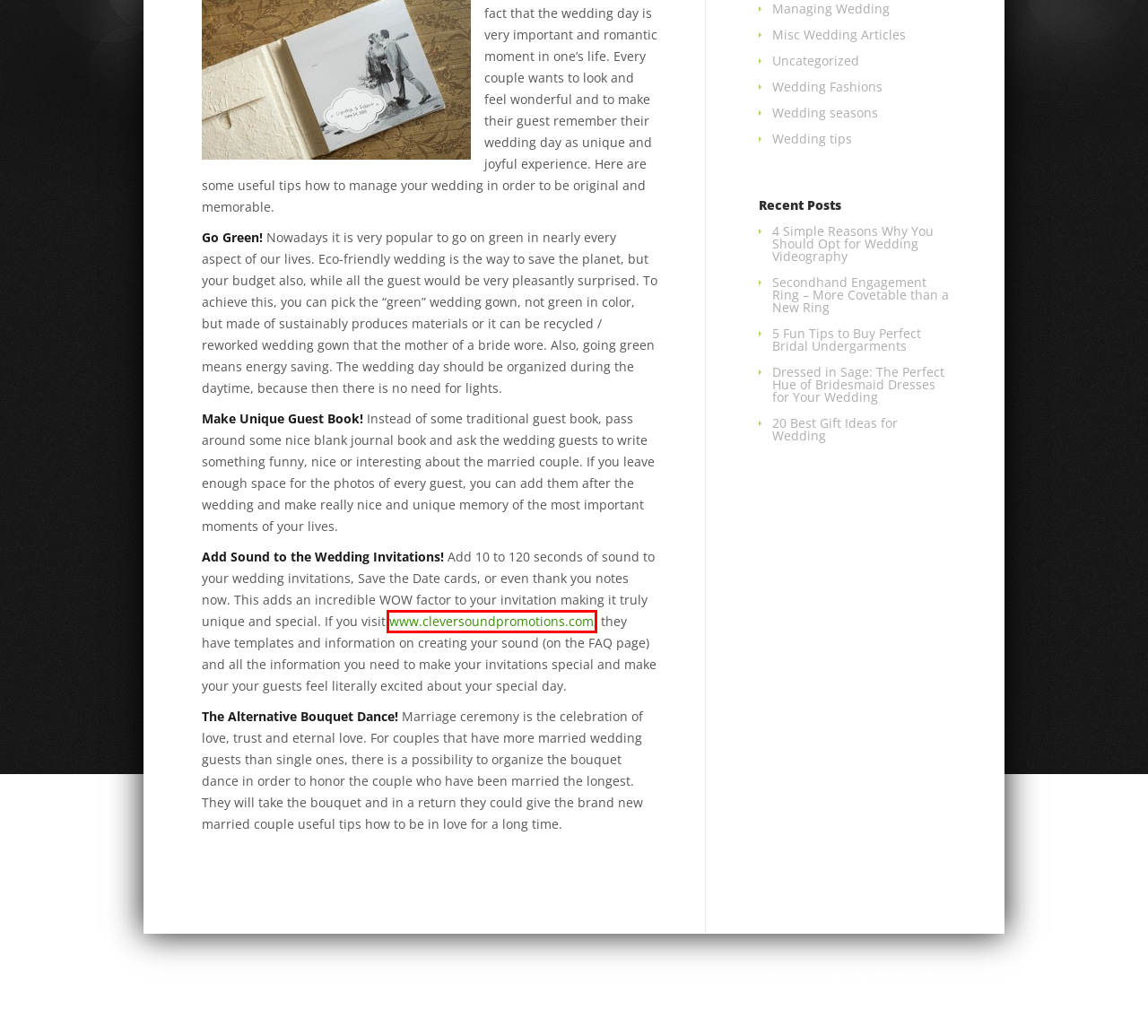A screenshot of a webpage is given with a red bounding box around a UI element. Choose the description that best matches the new webpage shown after clicking the element within the red bounding box. Here are the candidates:
A. Cleversoundpromotions.com
B. Dressed in Sage: The Perfect Hue of Bridesmaid Dresses for Your Wedding | Cardinal Bridal
C. 4 Simple Reasons Why You Should Opt for Wedding Videography | Cardinal Bridal
D. Misc Wedding Articles Archives | Cardinal Bridal
E. Uncategorized Archives | Cardinal Bridal
F. Secondhand Engagement Ring – More Covetable than a New Ring | Cardinal Bridal
G. 20 Best Gift Ideas for Wedding | Cardinal Bridal
H. 5 Fun Tips to Buy Perfect Bridal Undergarments | Cardinal Bridal

A